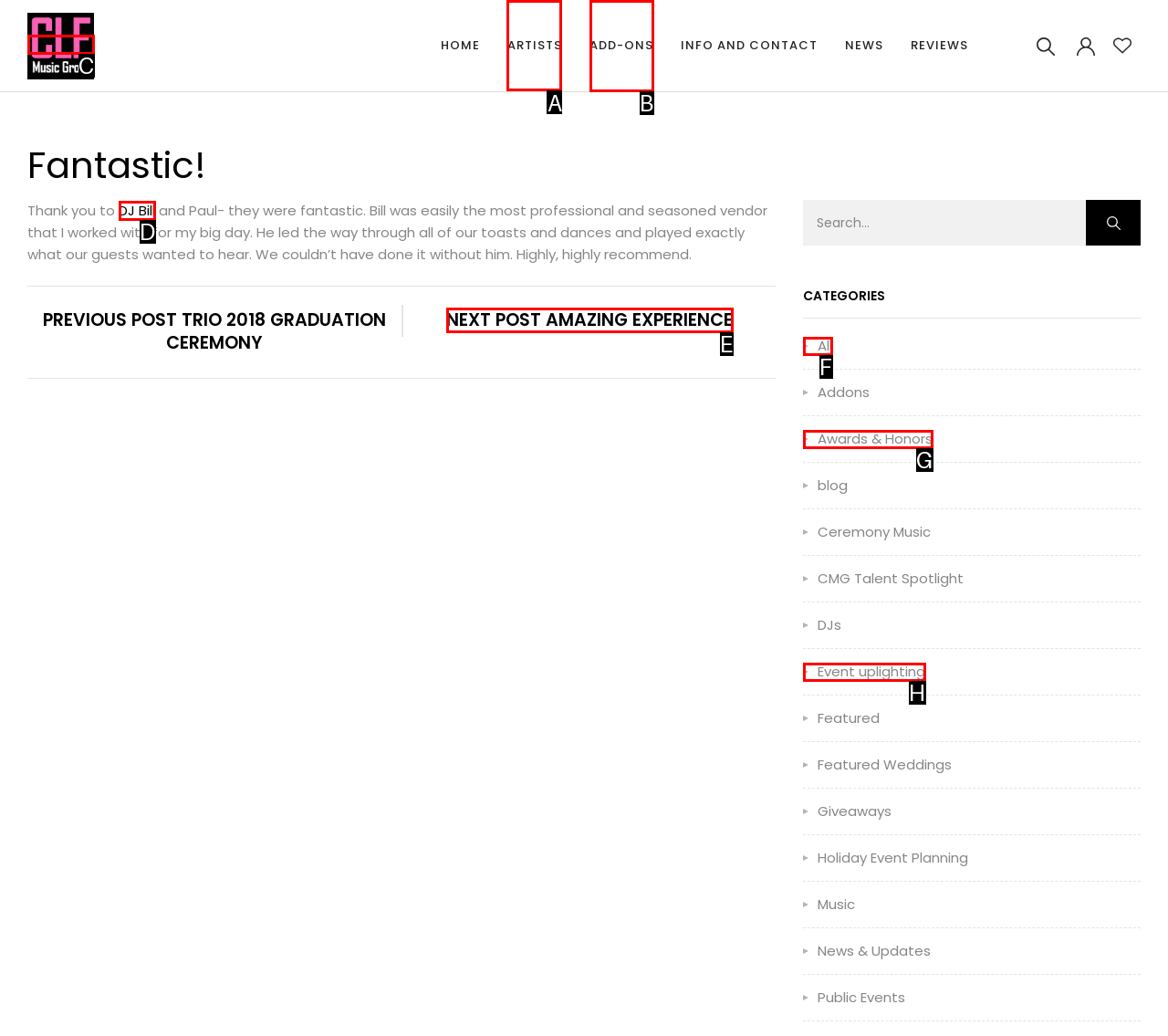Select the letter of the UI element you need to click on to fulfill this task: Click on the ARTISTS link. Write down the letter only.

A